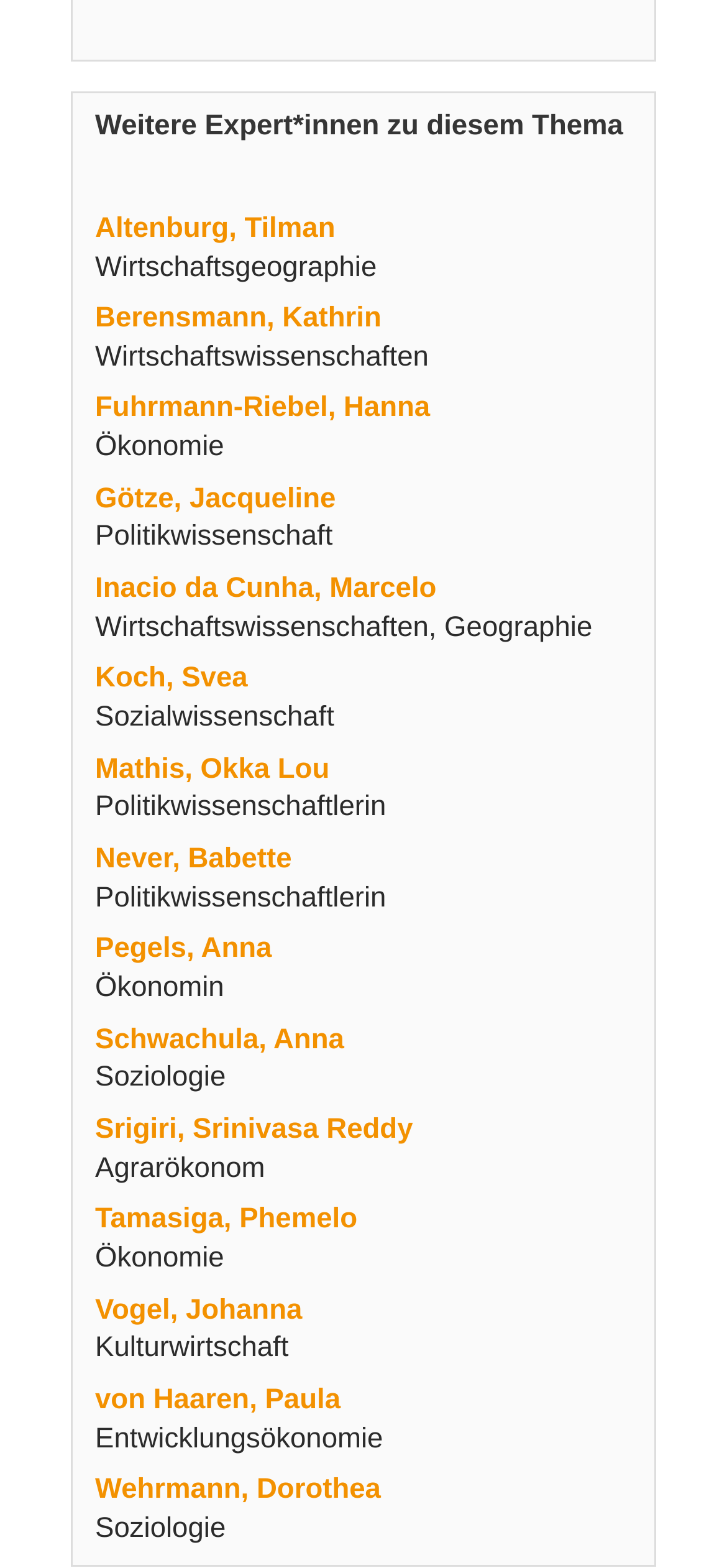Bounding box coordinates are specified in the format (top-left x, top-left y, bottom-right x, bottom-right y). All values are floating point numbers bounded between 0 and 1. Please provide the bounding box coordinate of the region this sentence describes: Berensmann, Kathrin

[0.131, 0.193, 0.525, 0.213]